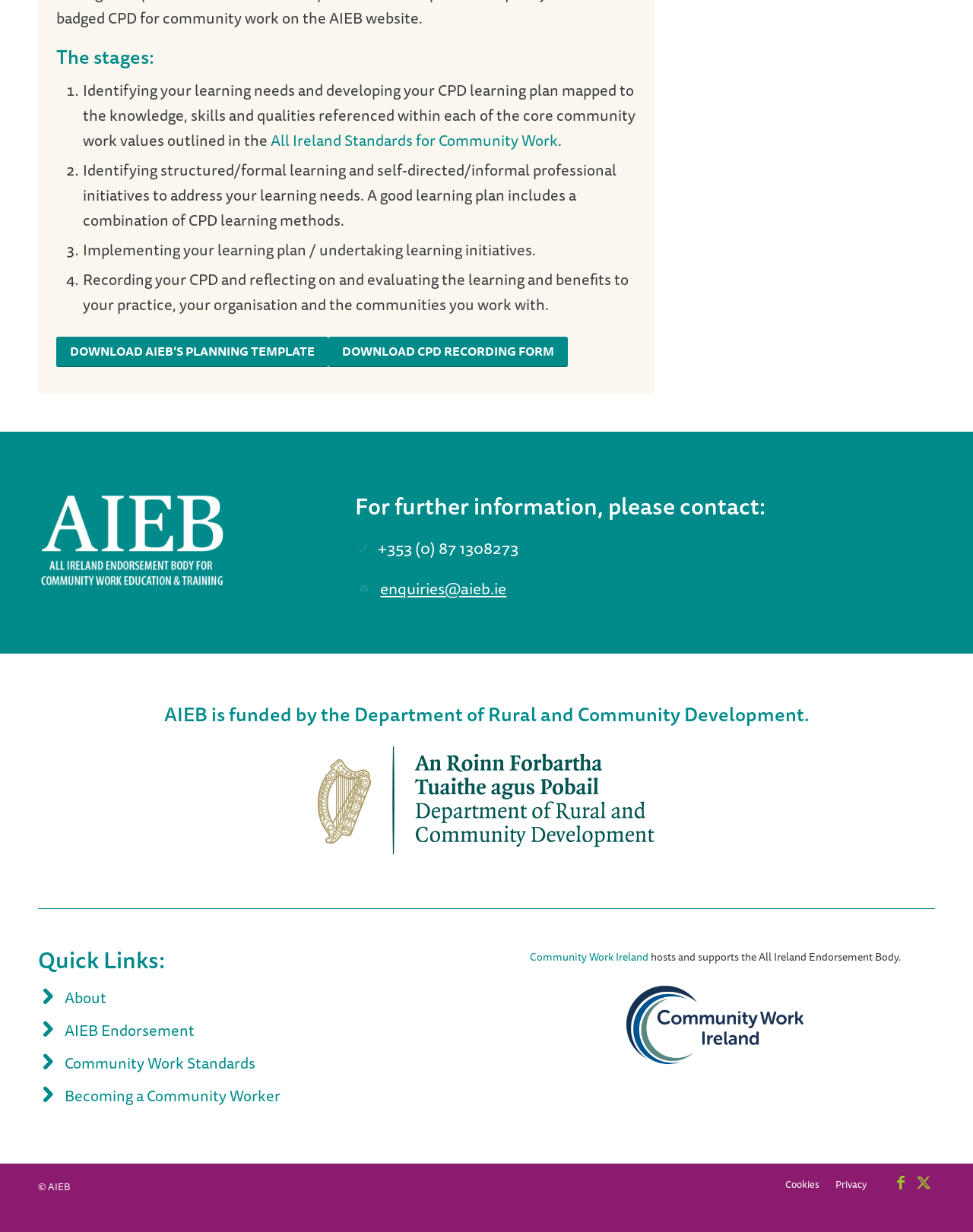Find and specify the bounding box coordinates that correspond to the clickable region for the instruction: "Contact AIEB".

[0.391, 0.467, 0.521, 0.488]